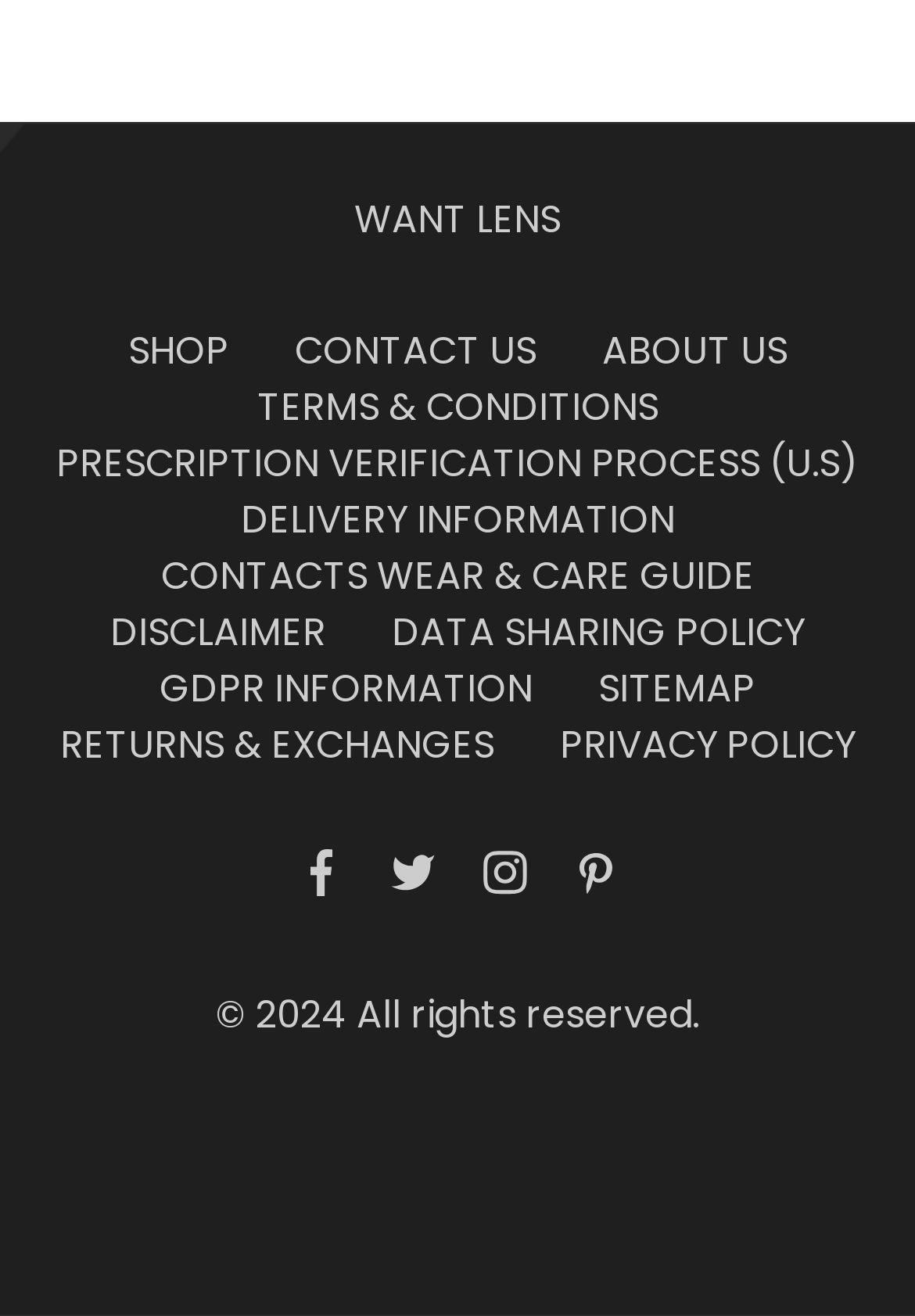Point out the bounding box coordinates of the section to click in order to follow this instruction: "Learn about purple contact lenses".

[0.31, 0.717, 0.756, 0.758]